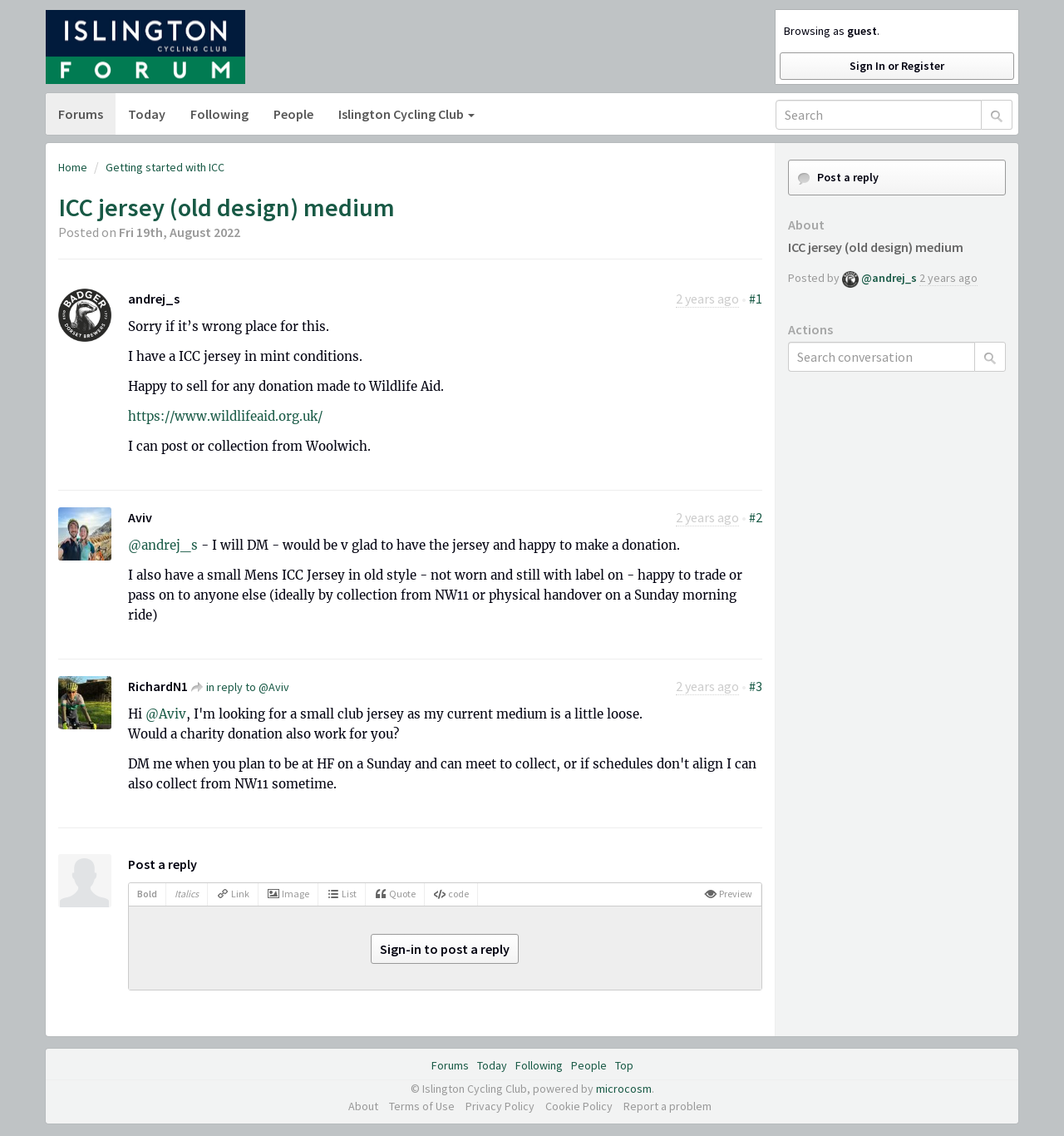Pinpoint the bounding box coordinates for the area that should be clicked to perform the following instruction: "View ICC jersey details".

[0.055, 0.169, 0.716, 0.195]